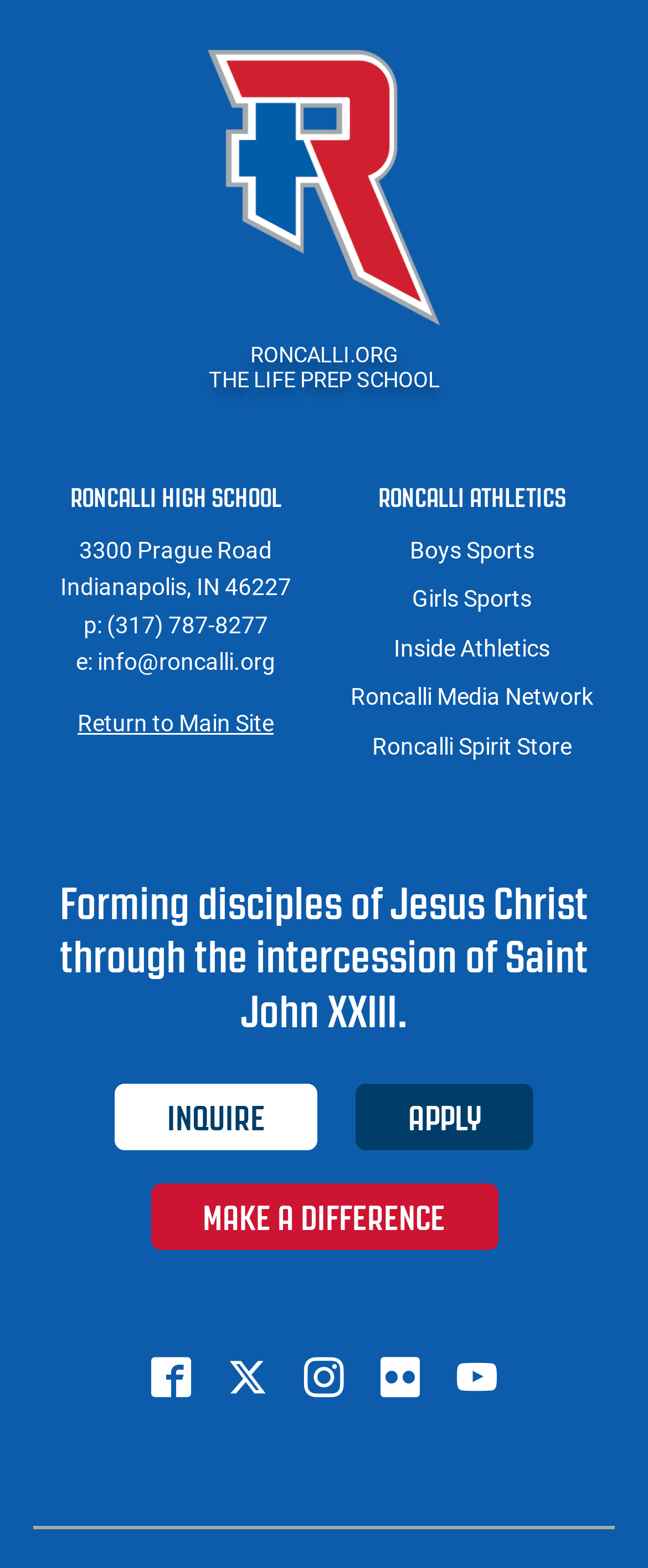Provide the bounding box coordinates of the HTML element described as: "title="YouTube"". The bounding box coordinates should be four float numbers between 0 and 1, i.e., [left, top, right, bottom].

[0.705, 0.866, 0.767, 0.896]